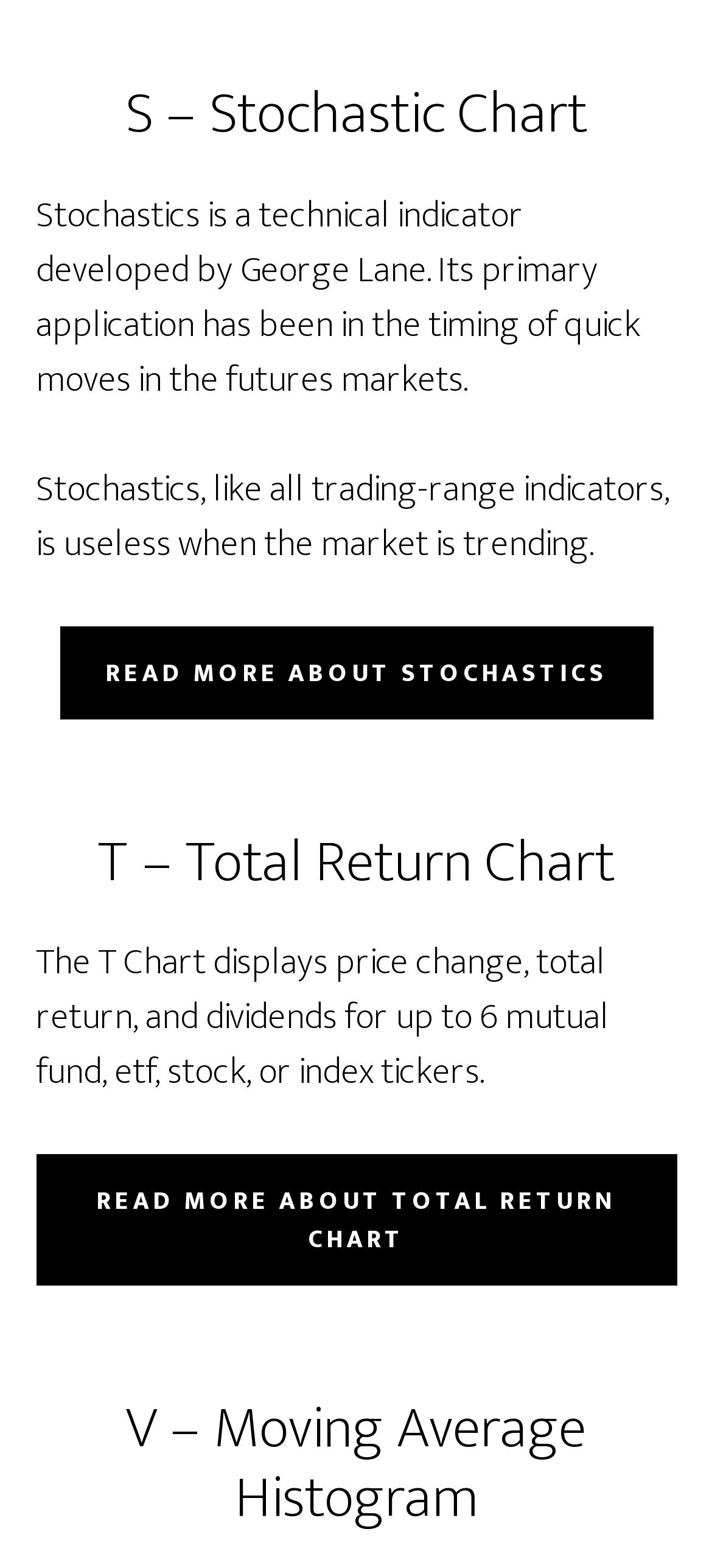What is Stochastics primarily used for?
Using the image as a reference, answer with just one word or a short phrase.

Timing quick moves in futures markets